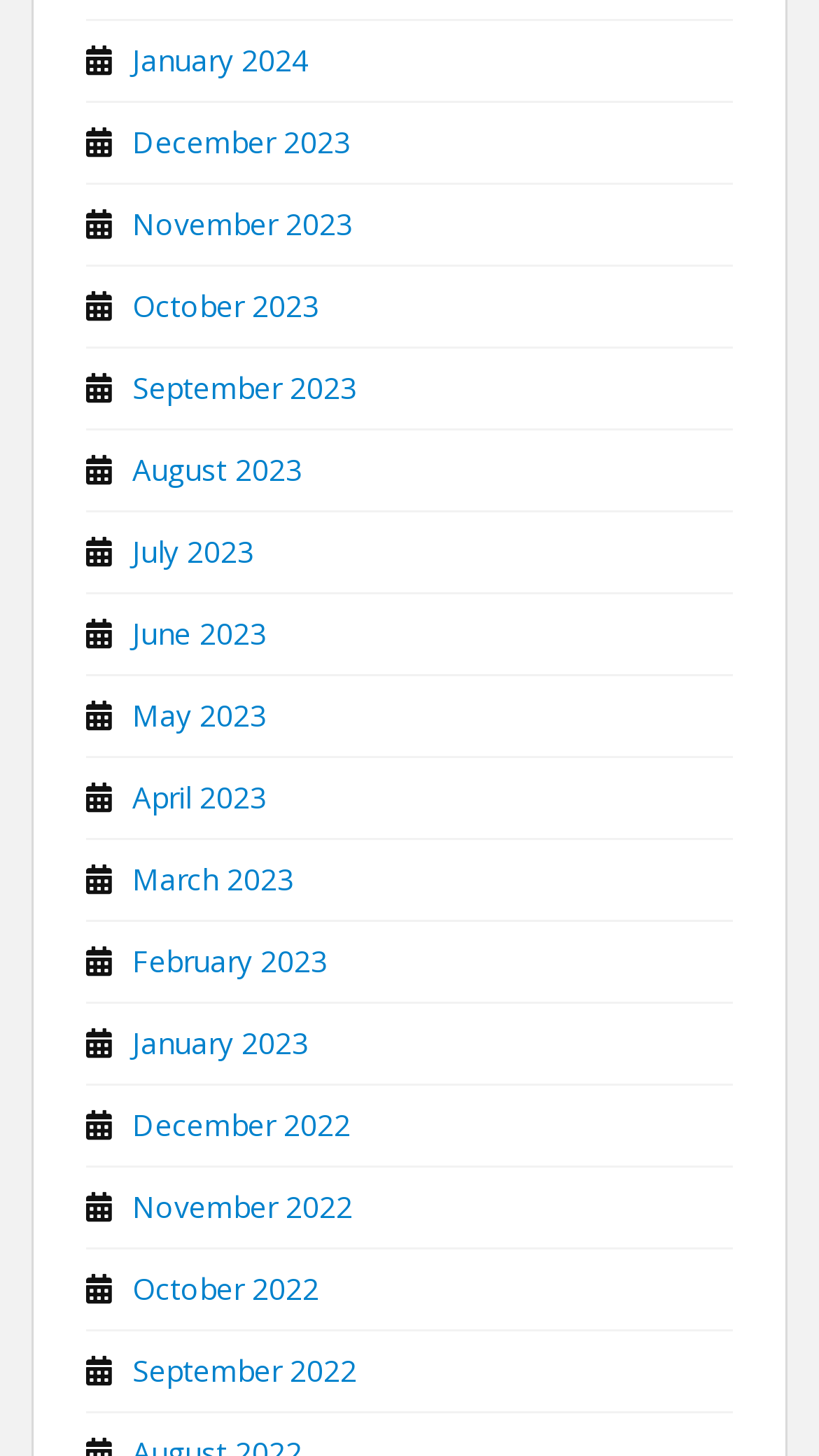Locate the bounding box coordinates of the clickable region to complete the following instruction: "view January 2024."

[0.162, 0.027, 0.377, 0.055]